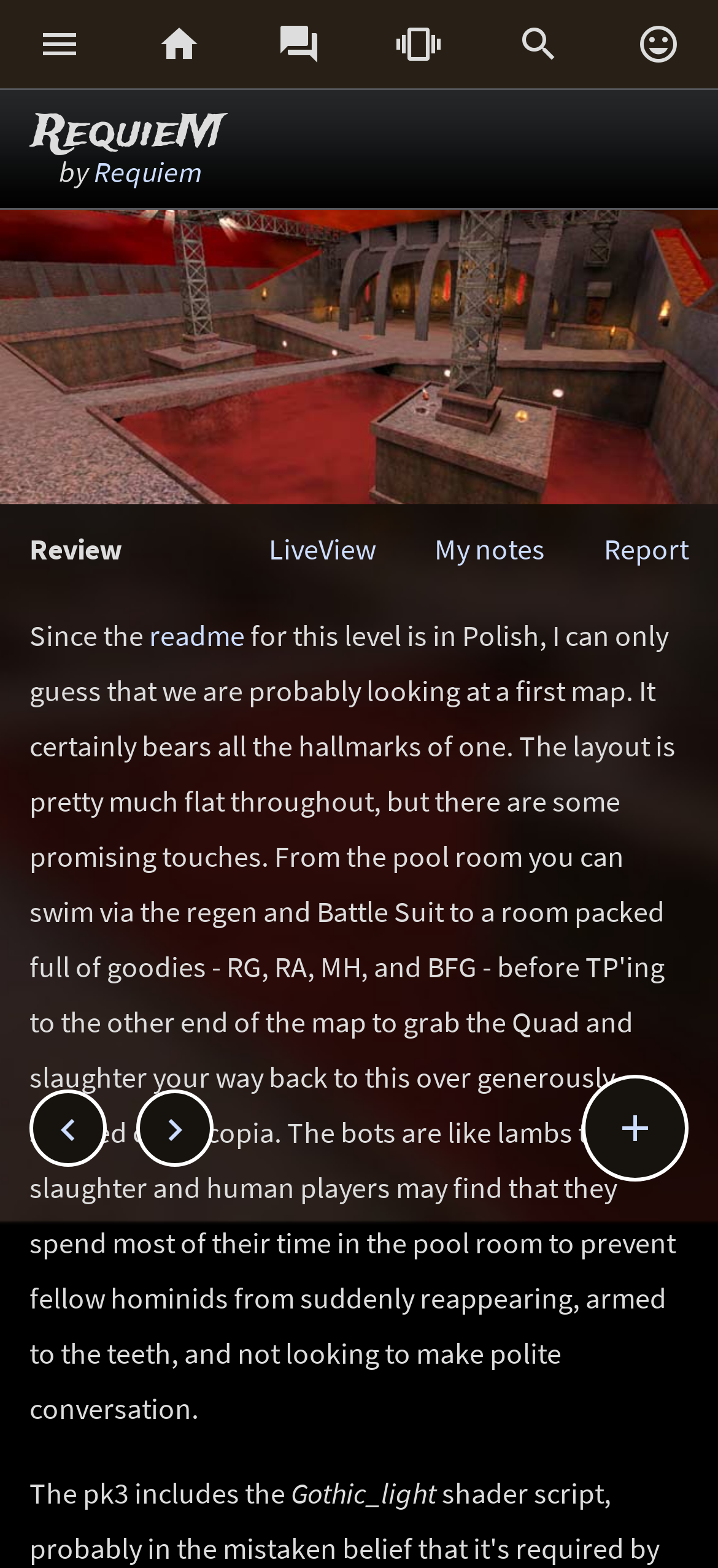Please locate the bounding box coordinates of the region I need to click to follow this instruction: "Go to Requiem's profile".

[0.131, 0.097, 0.282, 0.121]